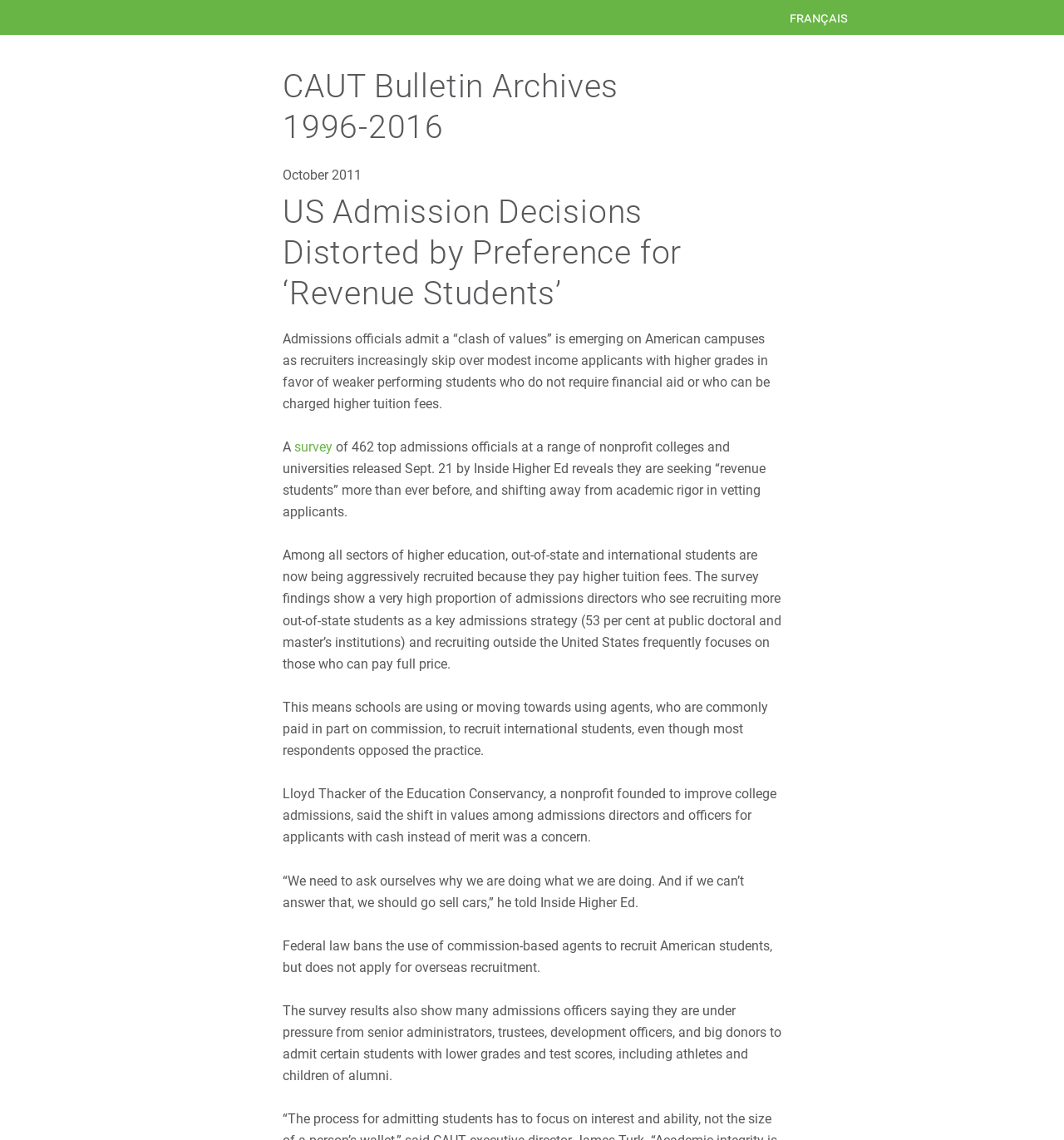Given the following UI element description: "title="Drag to Move"", find the bounding box coordinates in the webpage screenshot.

None